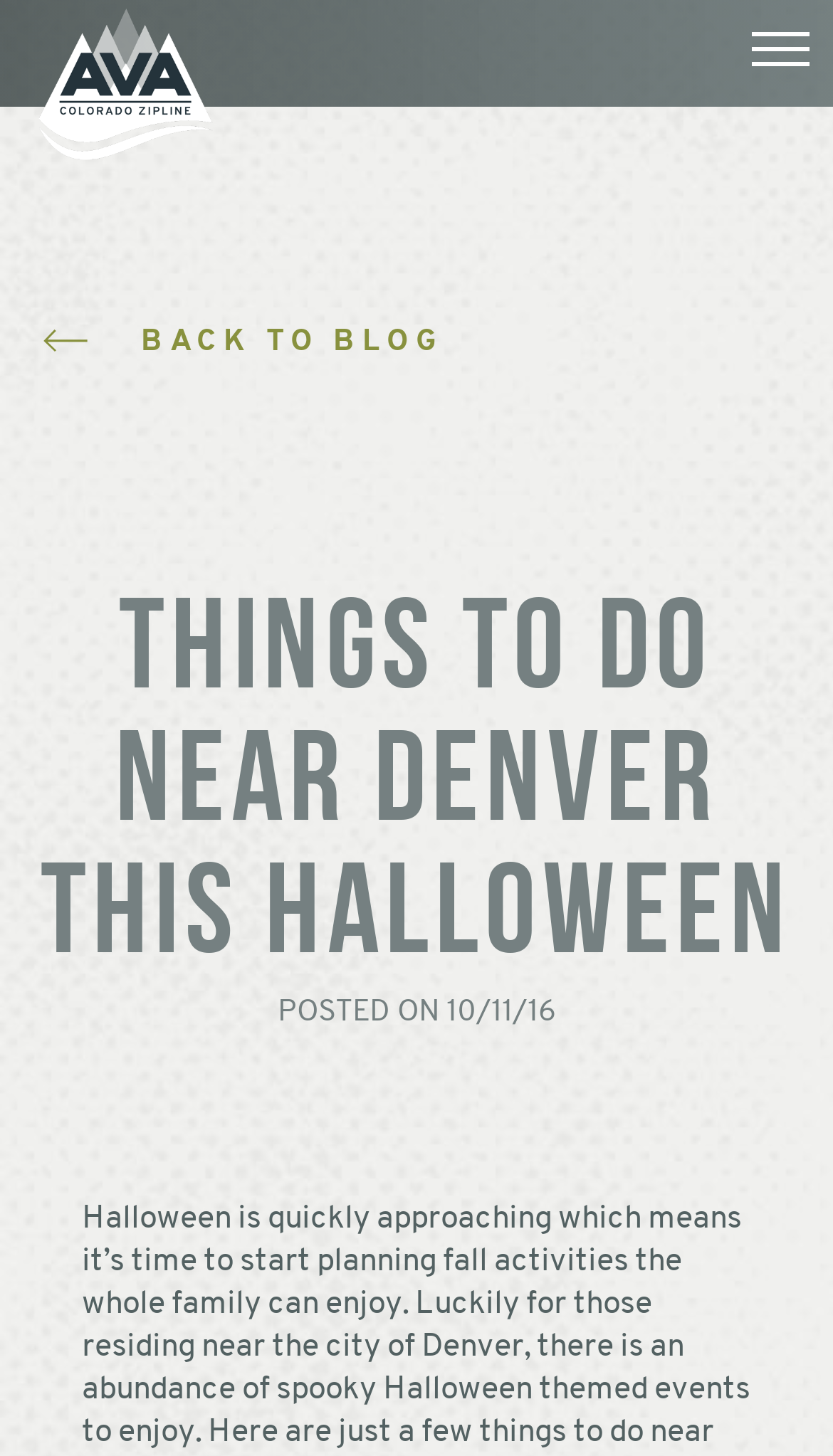Where can the user go by clicking the 'BACK TO BLOG' link?
Examine the image closely and answer the question with as much detail as possible.

I assumed that the 'BACK TO BLOG' link would take the user to the blog's homepage or a list of blog posts, as it is a common navigation element in blogs.